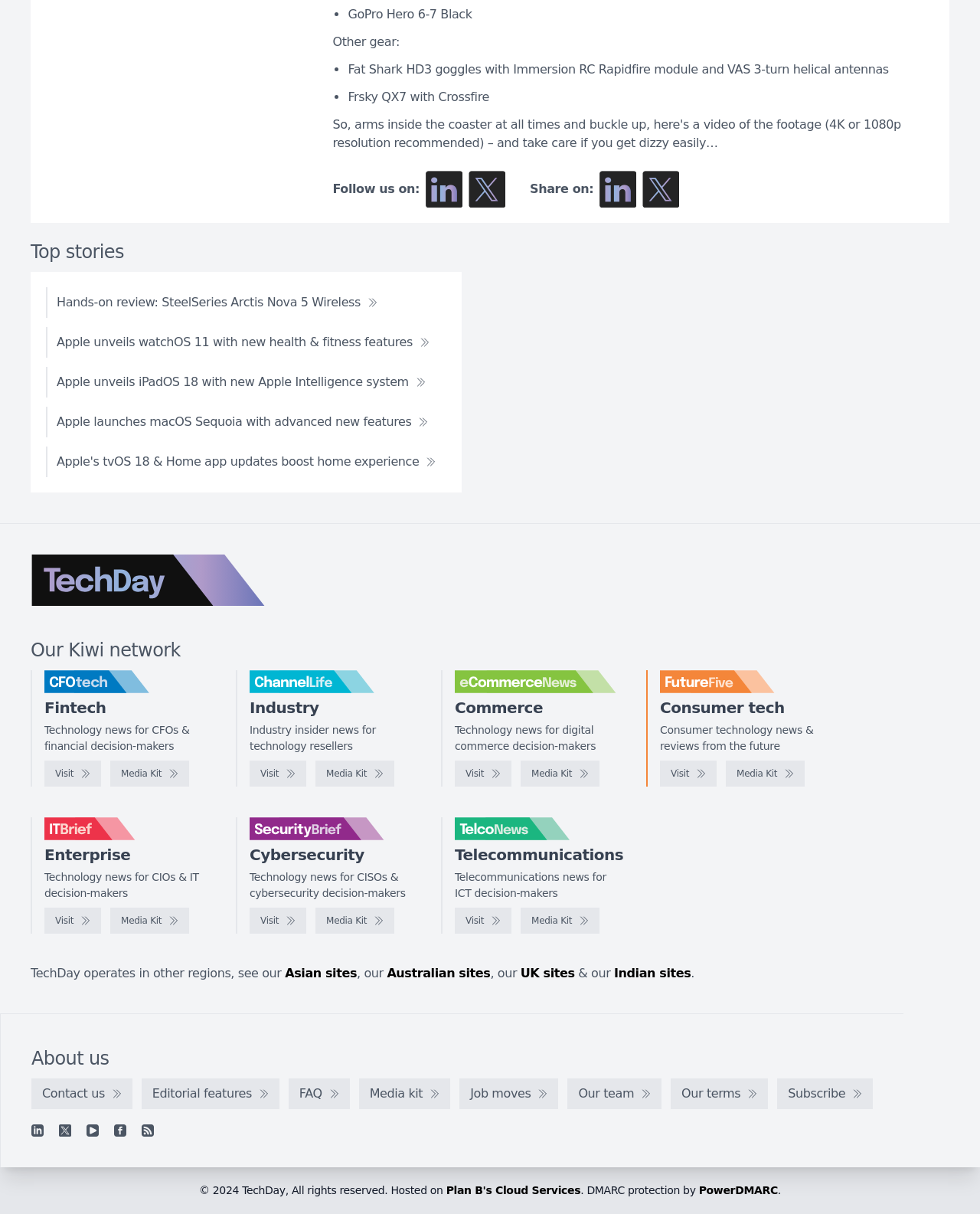Please reply with a single word or brief phrase to the question: 
What is the brand of the drone goggles?

Fat Shark